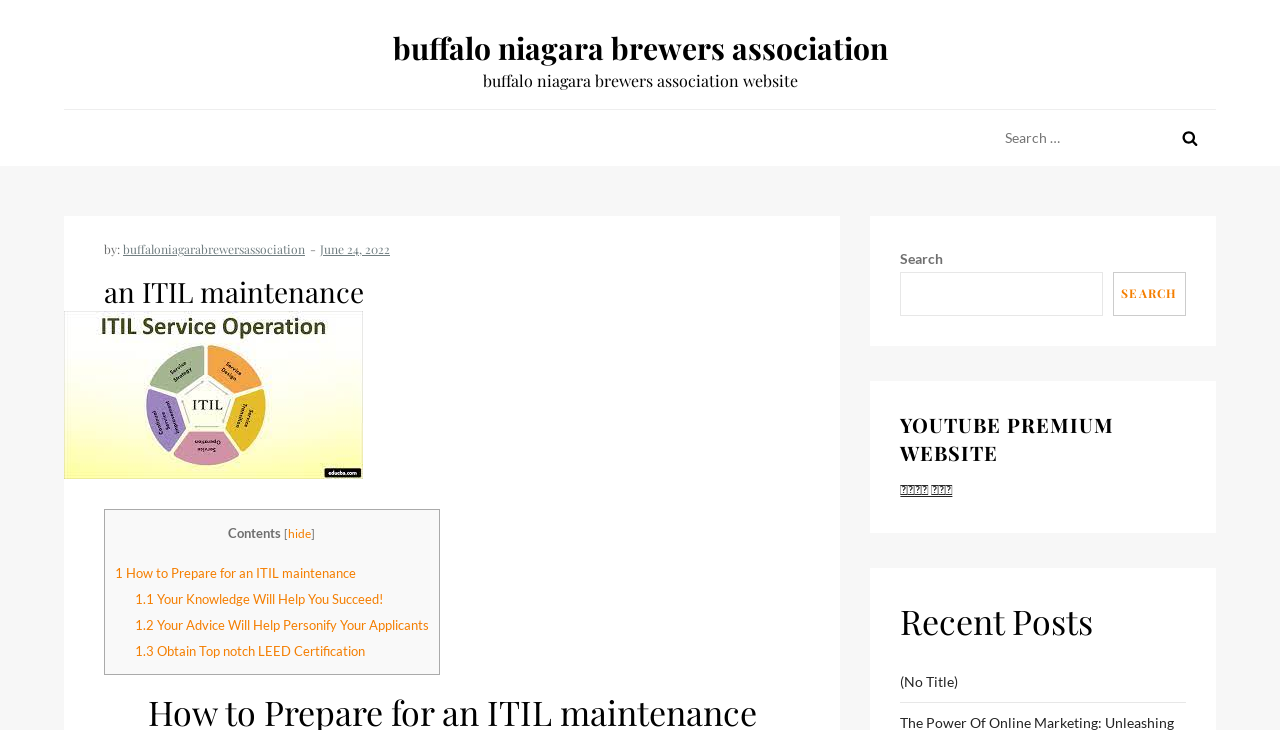Use a single word or phrase to answer this question: 
What is the name of the brewers association?

buffalo niagara brewers association